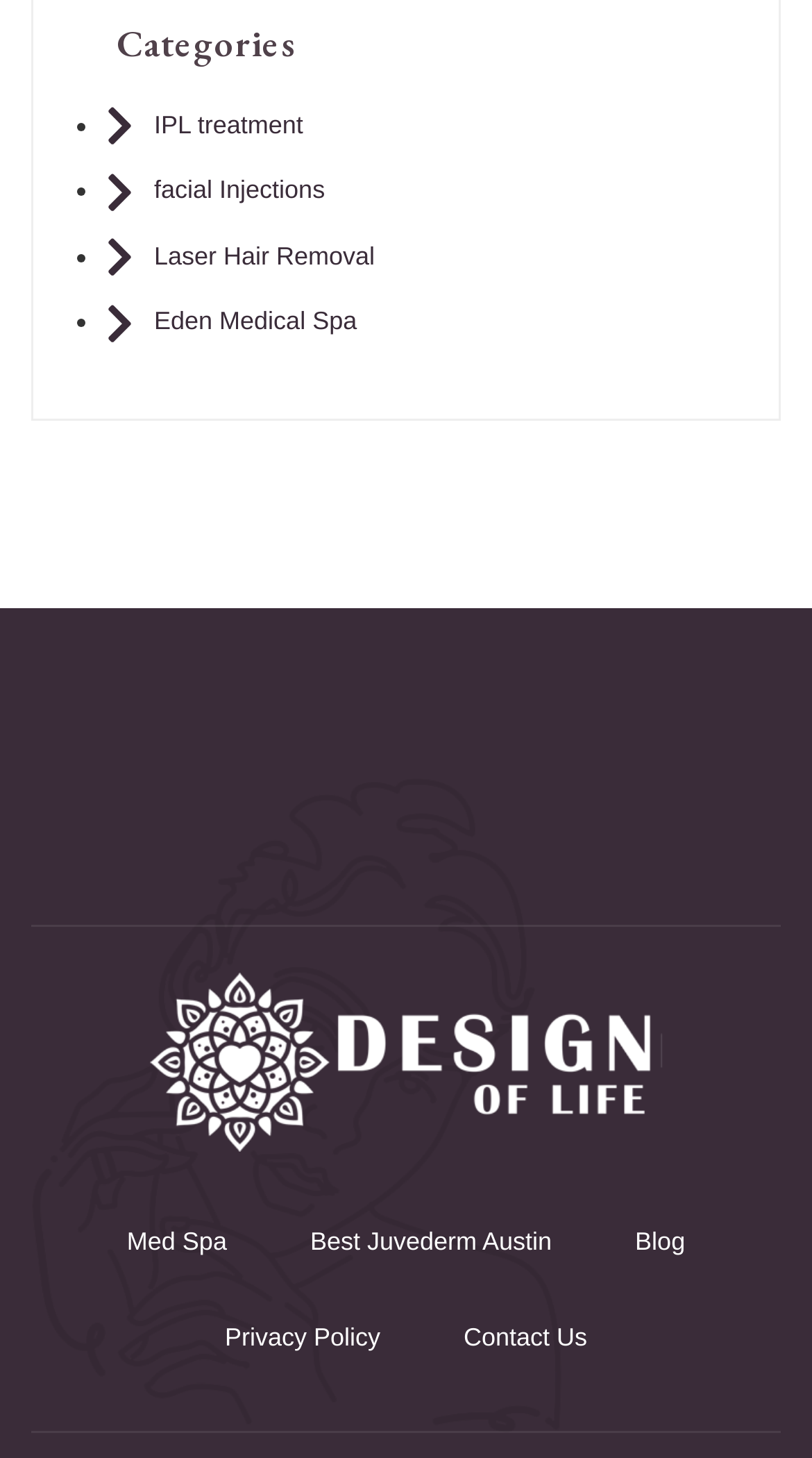Specify the bounding box coordinates for the region that must be clicked to perform the given instruction: "Read the blog".

[0.731, 0.818, 0.895, 0.884]